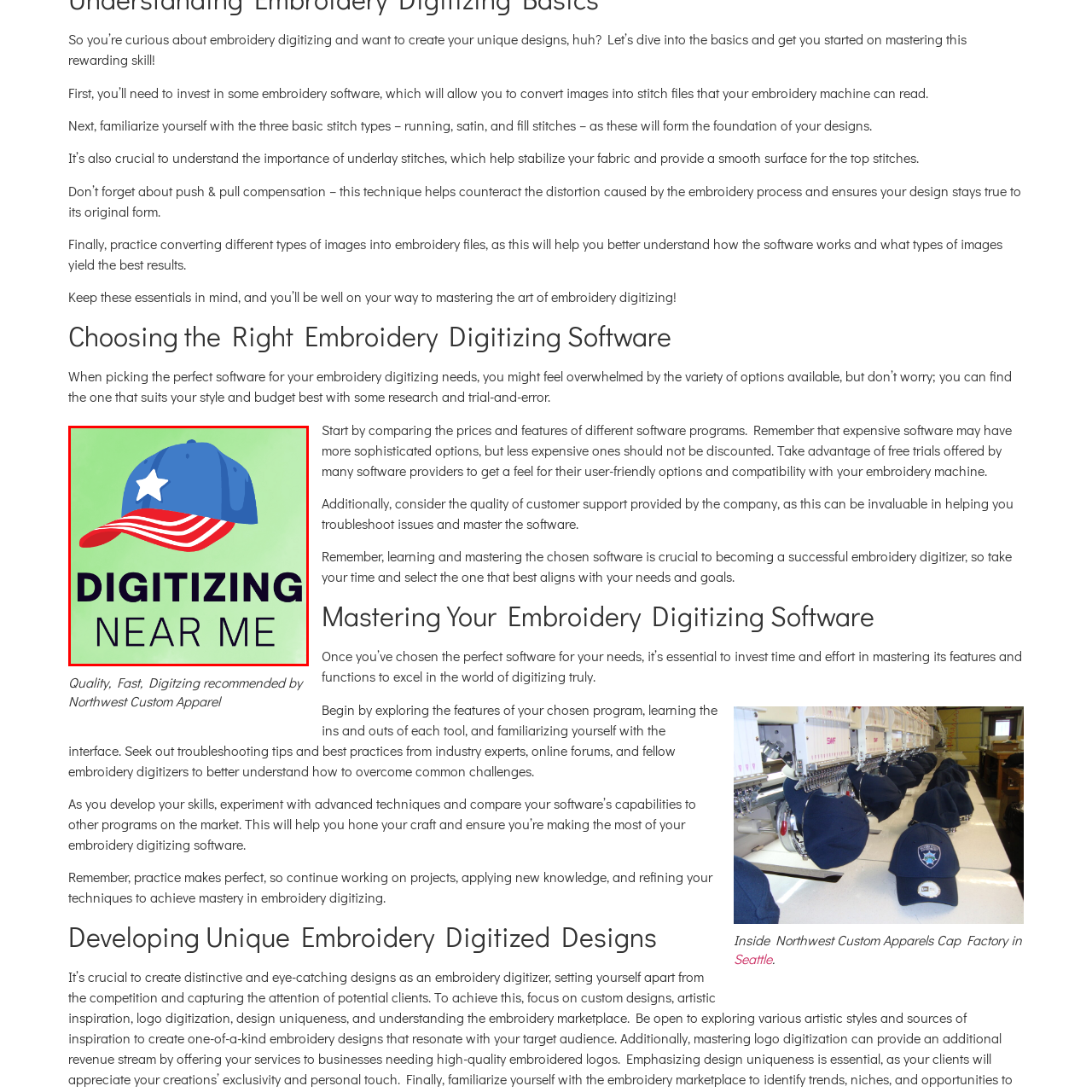Offer a detailed caption for the image that is surrounded by the red border.

The image features a colorful logo for "Digitizing Near Me," prominently displaying a stylized blue cap adorned with a white star and red, white, and blue stripes on the brim. This graphic is set against a soft green background, enhancing its visibility and appeal. The bold text "DIGITIZING NEAR ME" is positioned directly below the cap, emphasizing the service's focus on local embroidery digitizing solutions. This logo symbolizes a modern, creative approach to embroidery design and aims to attract those interested in mastering or utilizing embroidery digitizing technology.